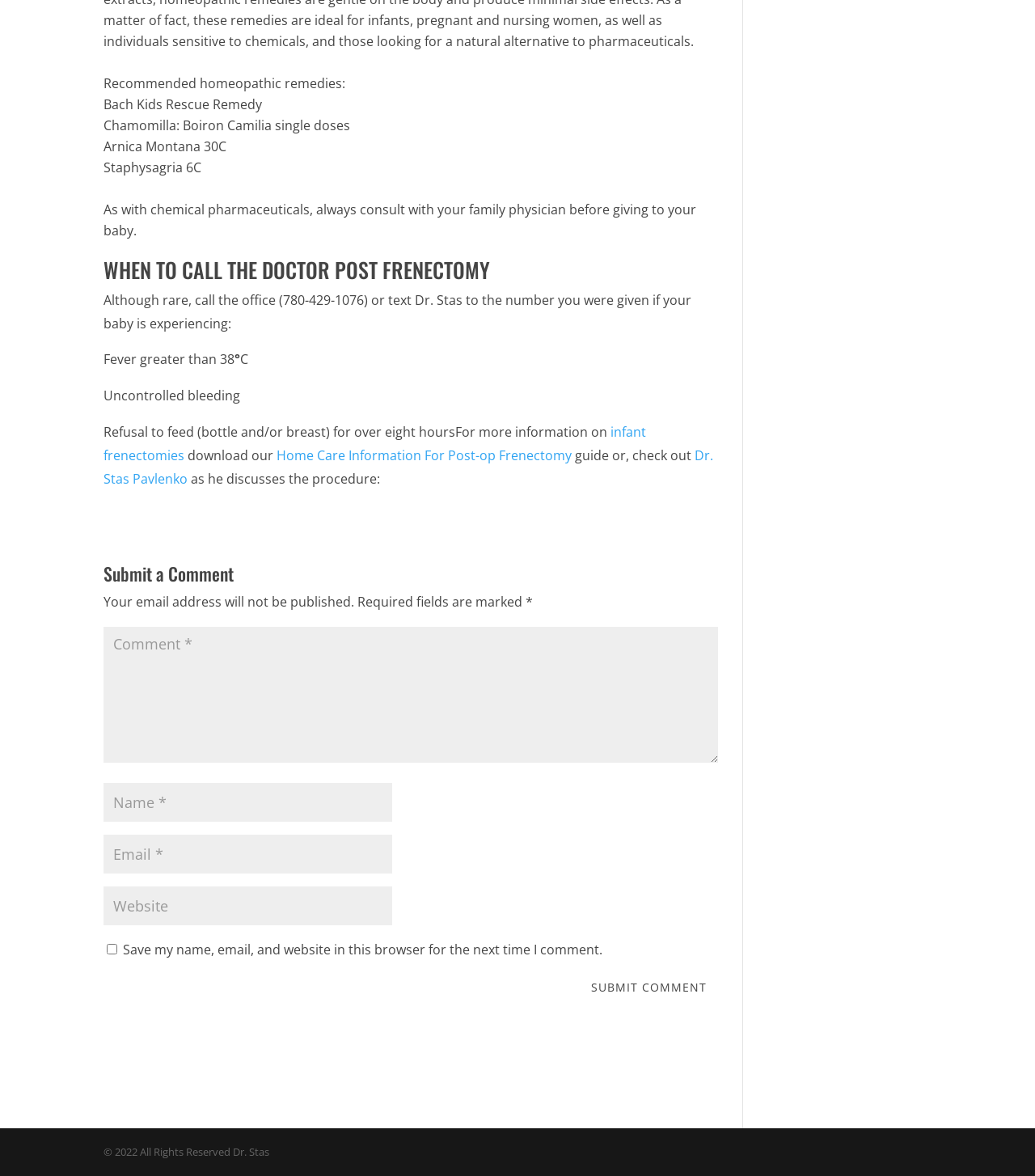Identify the bounding box for the described UI element: "name="submit" value="Submit Comment"".

[0.56, 0.829, 0.694, 0.851]